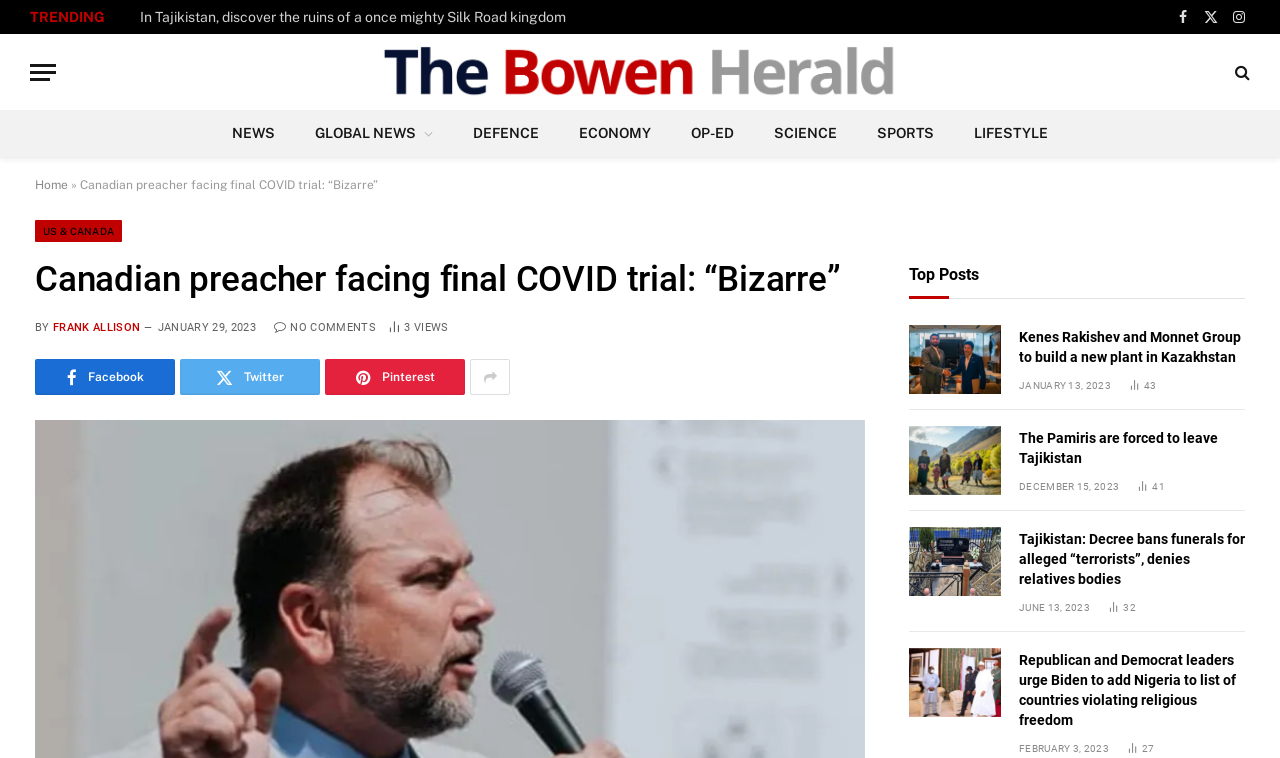Please pinpoint the bounding box coordinates for the region I should click to adhere to this instruction: "Share this article on Facebook".

[0.027, 0.474, 0.137, 0.521]